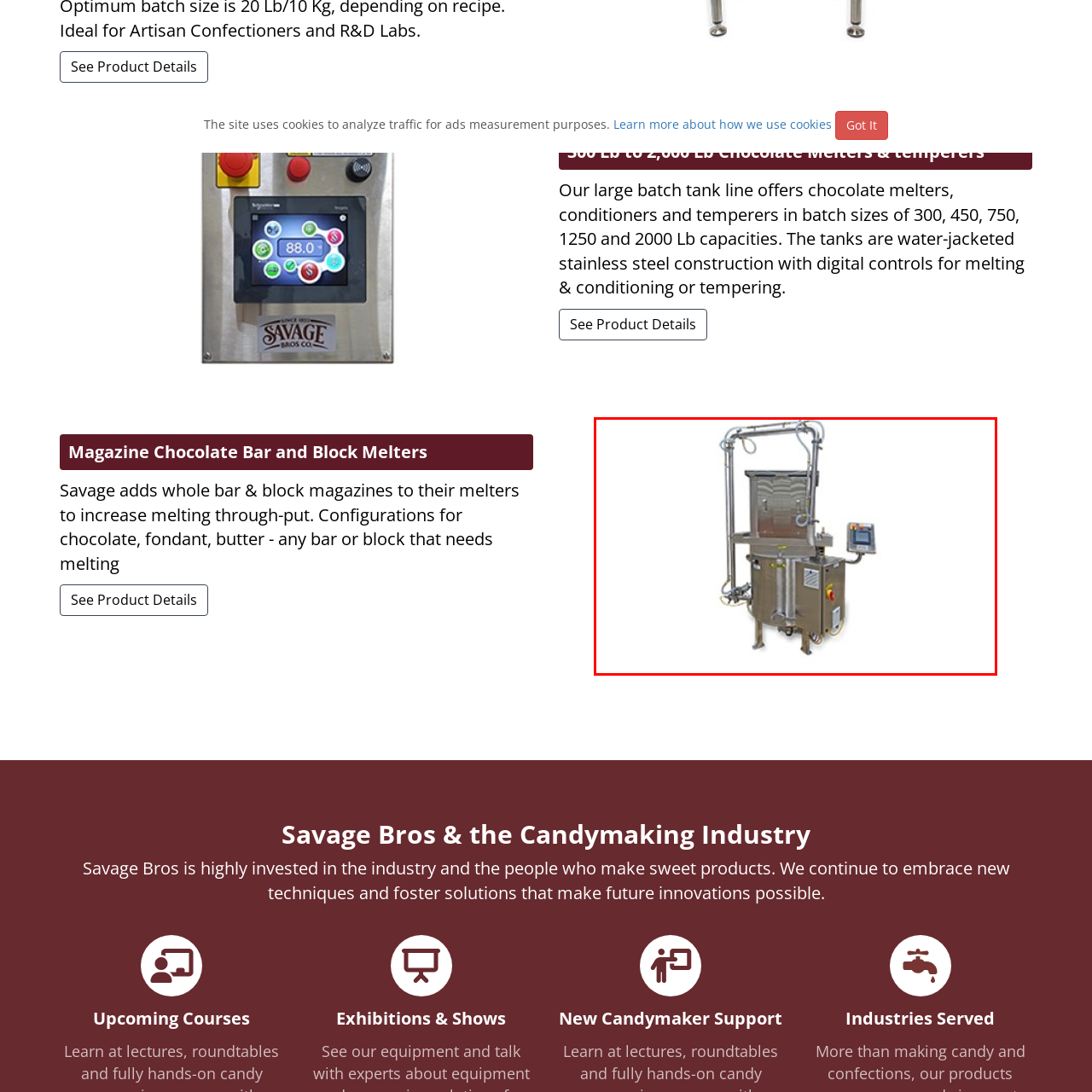Create a detailed description of the image enclosed by the red bounding box.

The image showcases a high-capacity chocolate melter designed for the candymaking industry. This stainless steel machine features a robust construction with digital controls, enabling precise melting and conditioning of various ingredients like chocolate, fondant, and butter. The melter is part of the Savage Bros line, offering customizable batch sizes ranging from 300 to 2,000 pounds, thus catering to diverse production needs. The design integrates water jacket technology, ensuring even heating and optimal melting efficiency, making it an essential asset for professionals seeking to enhance their production capabilities in creating sweet products.